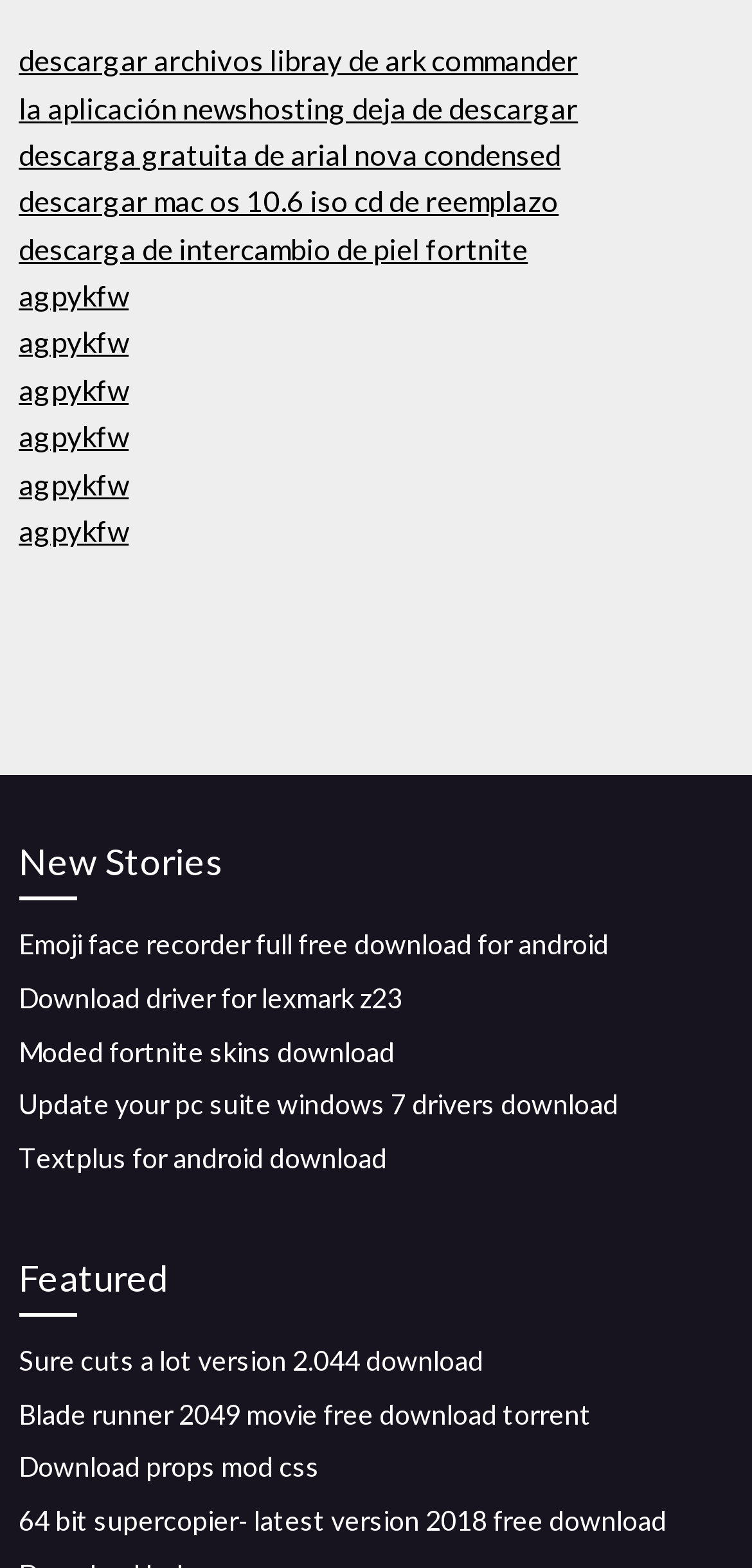Please specify the bounding box coordinates of the region to click in order to perform the following instruction: "download moded fortnite skins".

[0.025, 0.66, 0.525, 0.681]